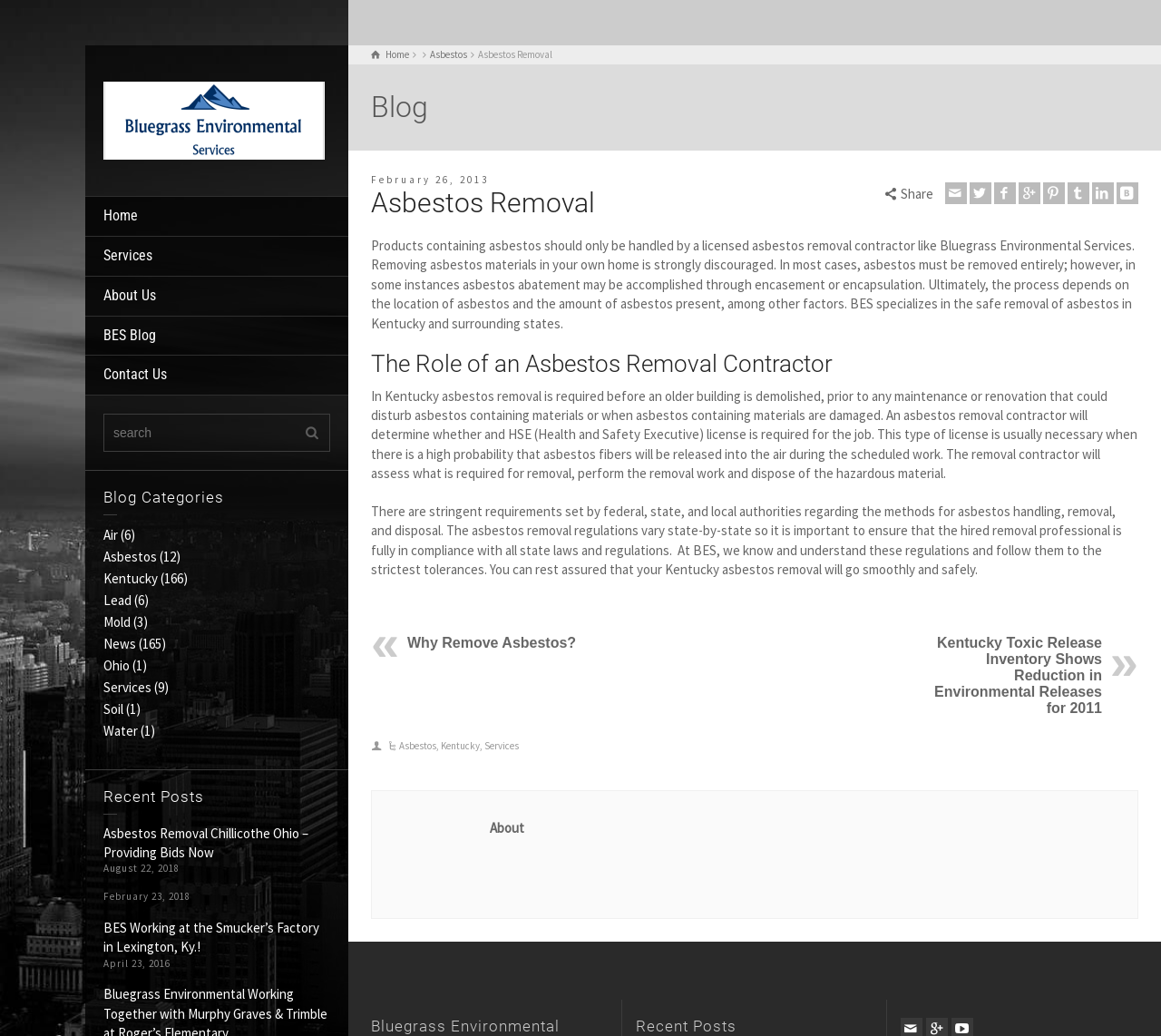Predict the bounding box of the UI element based on the description: "Why Remove Asbestos?". The coordinates should be four float numbers between 0 and 1, formatted as [left, top, right, bottom].

[0.351, 0.613, 0.496, 0.628]